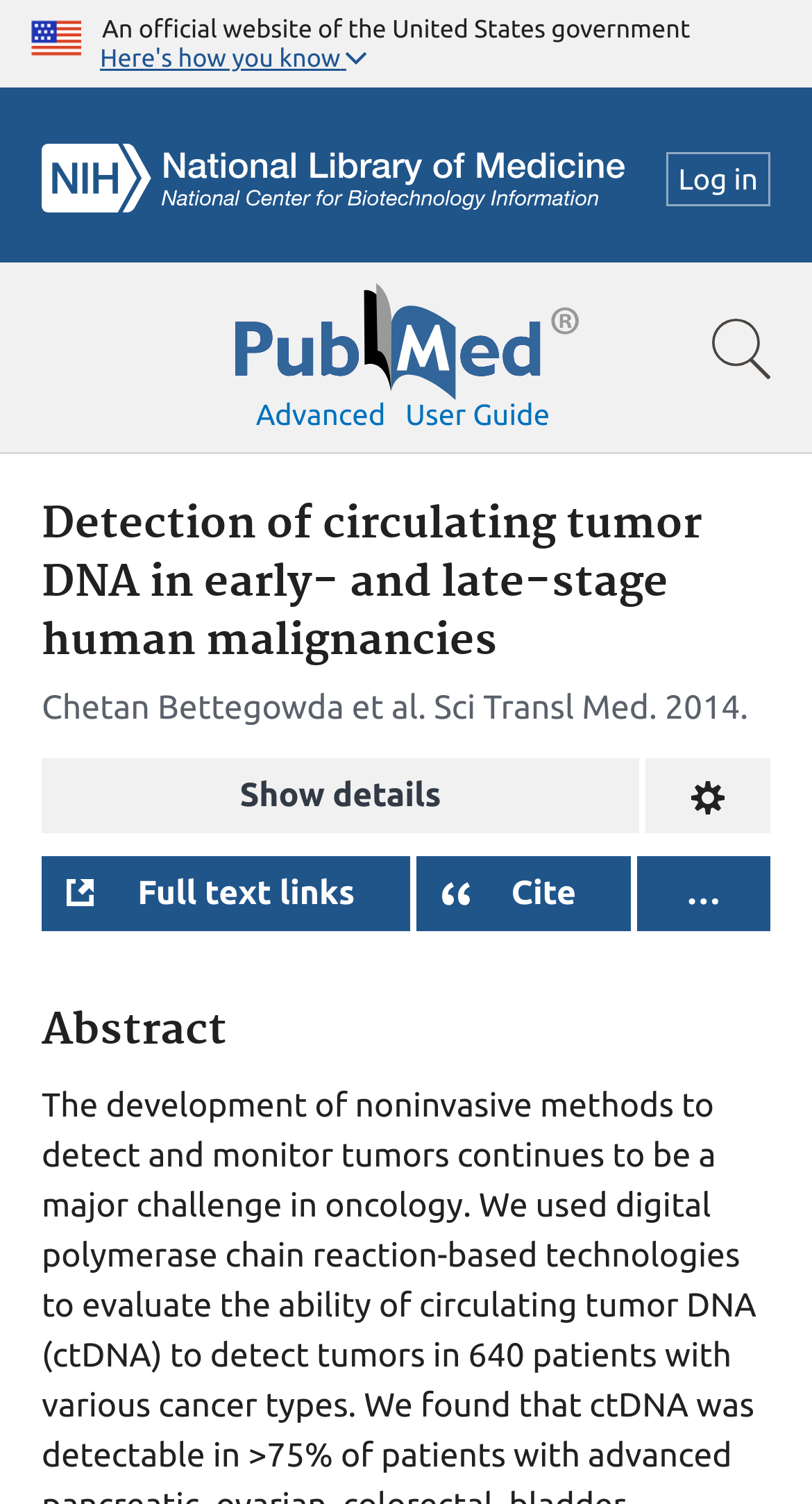Please determine the bounding box coordinates of the section I need to click to accomplish this instruction: "Search for a term".

[0.0, 0.175, 1.0, 0.302]